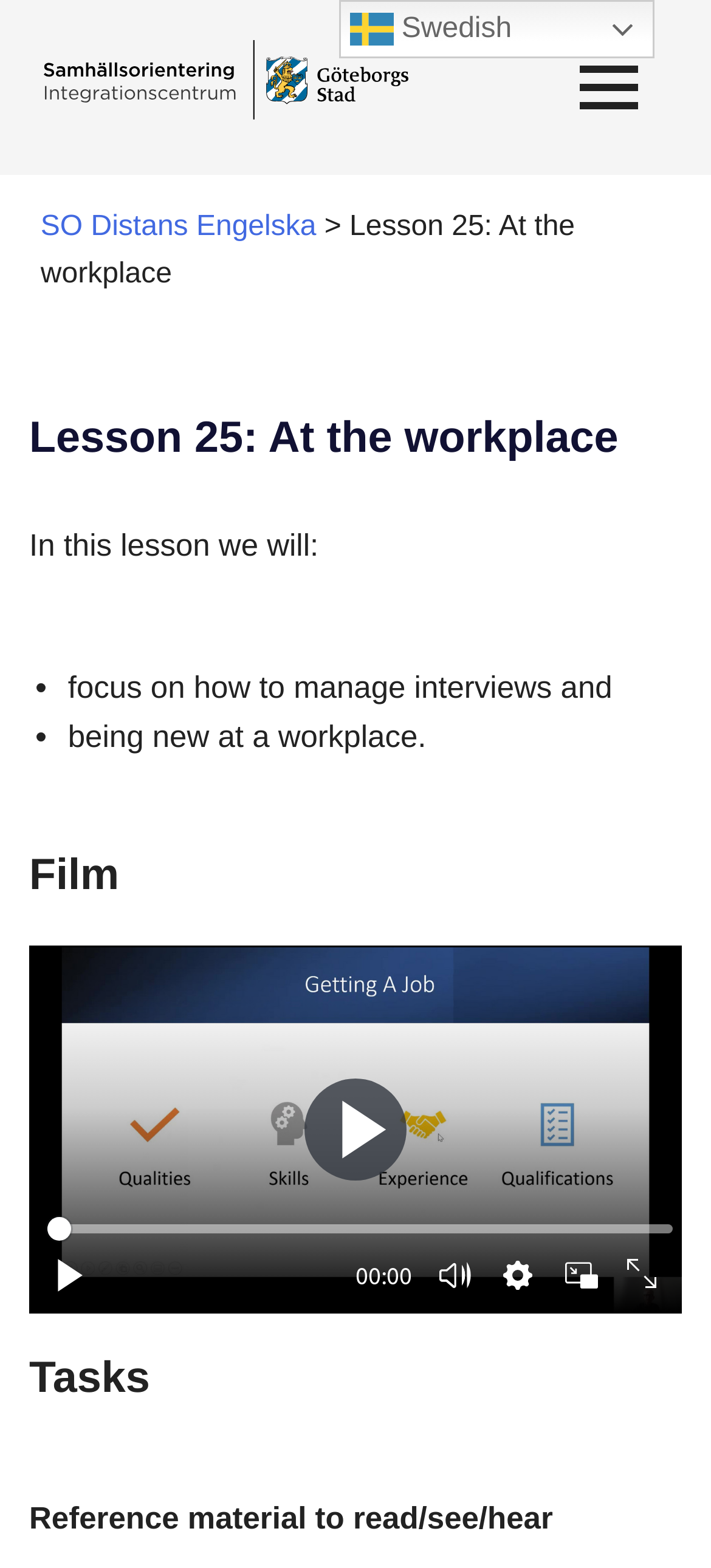How many list markers are there in the lesson?
From the screenshot, supply a one-word or short-phrase answer.

2